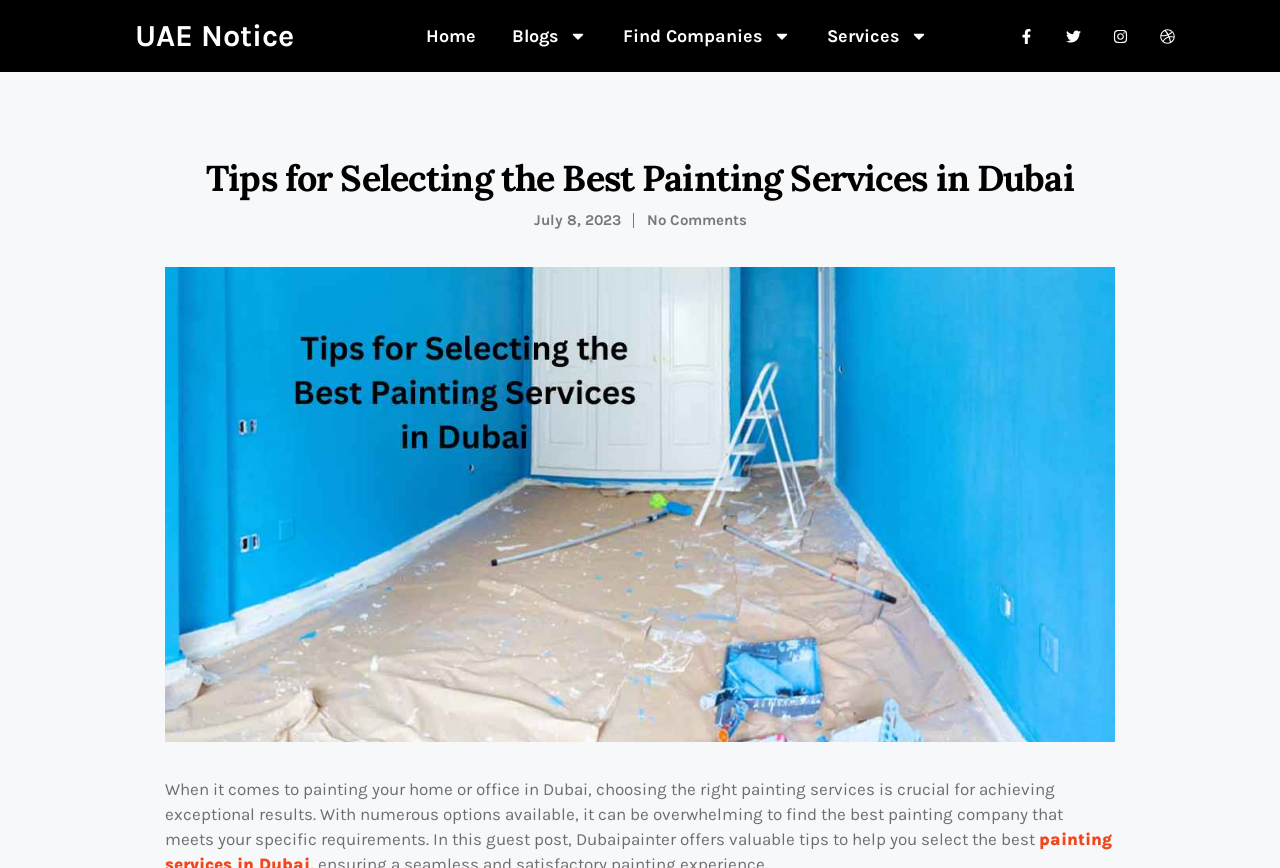Identify the bounding box coordinates for the UI element described as: "July 8, 2023".

[0.417, 0.245, 0.485, 0.263]